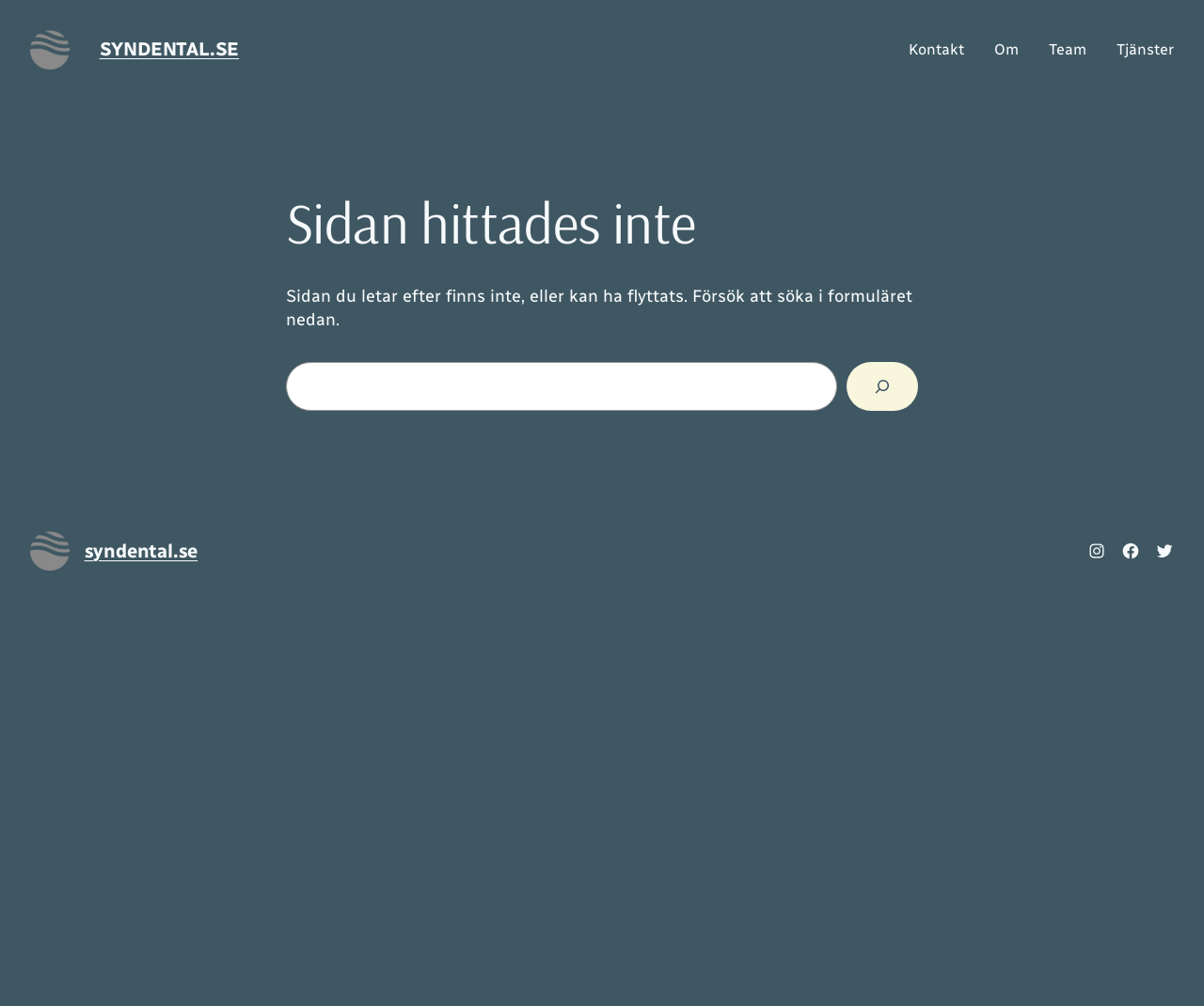Locate the bounding box coordinates of the item that should be clicked to fulfill the instruction: "Click the Read More button".

None